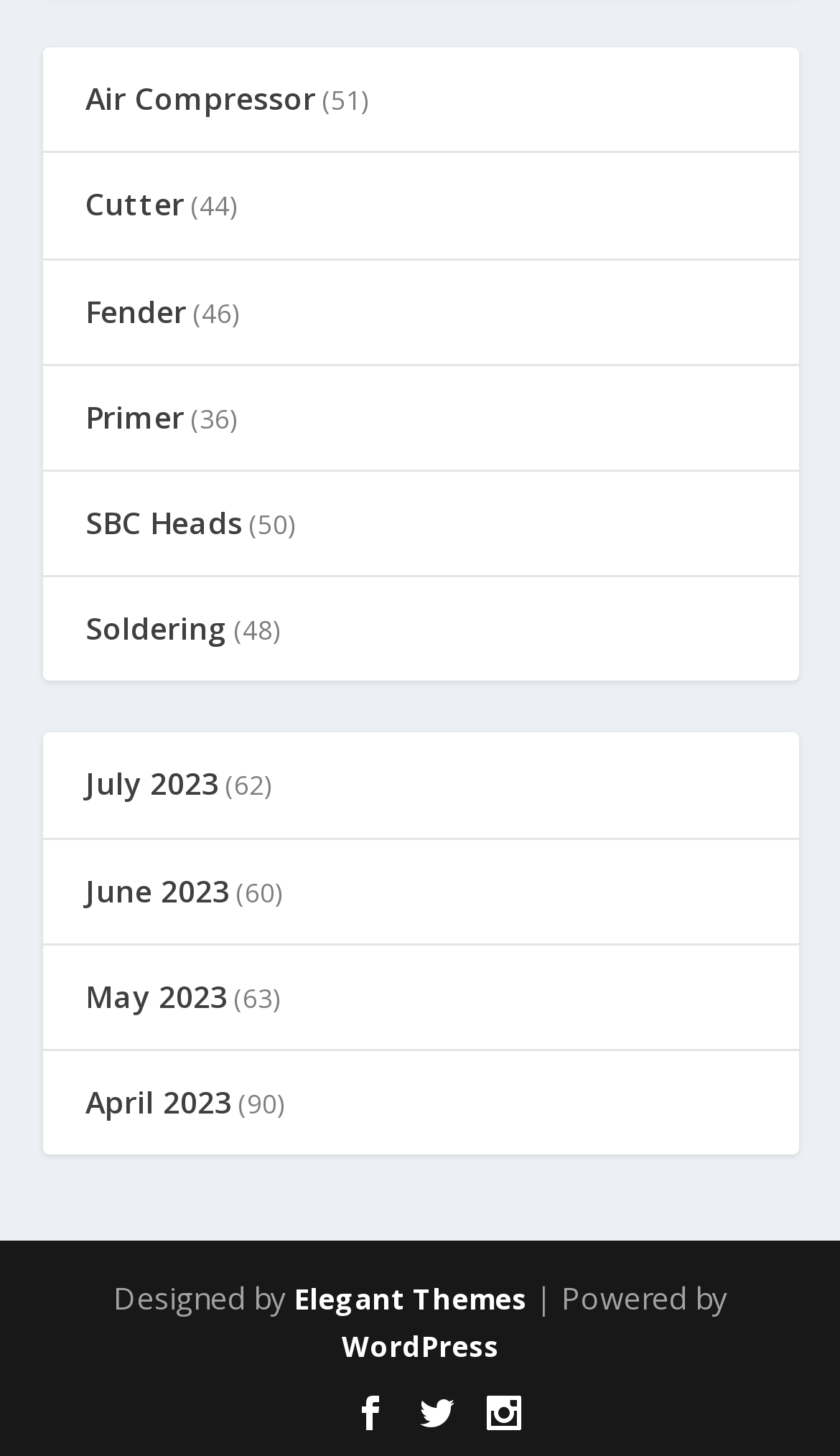How many social media icons are there?
Using the visual information, answer the question in a single word or phrase.

3